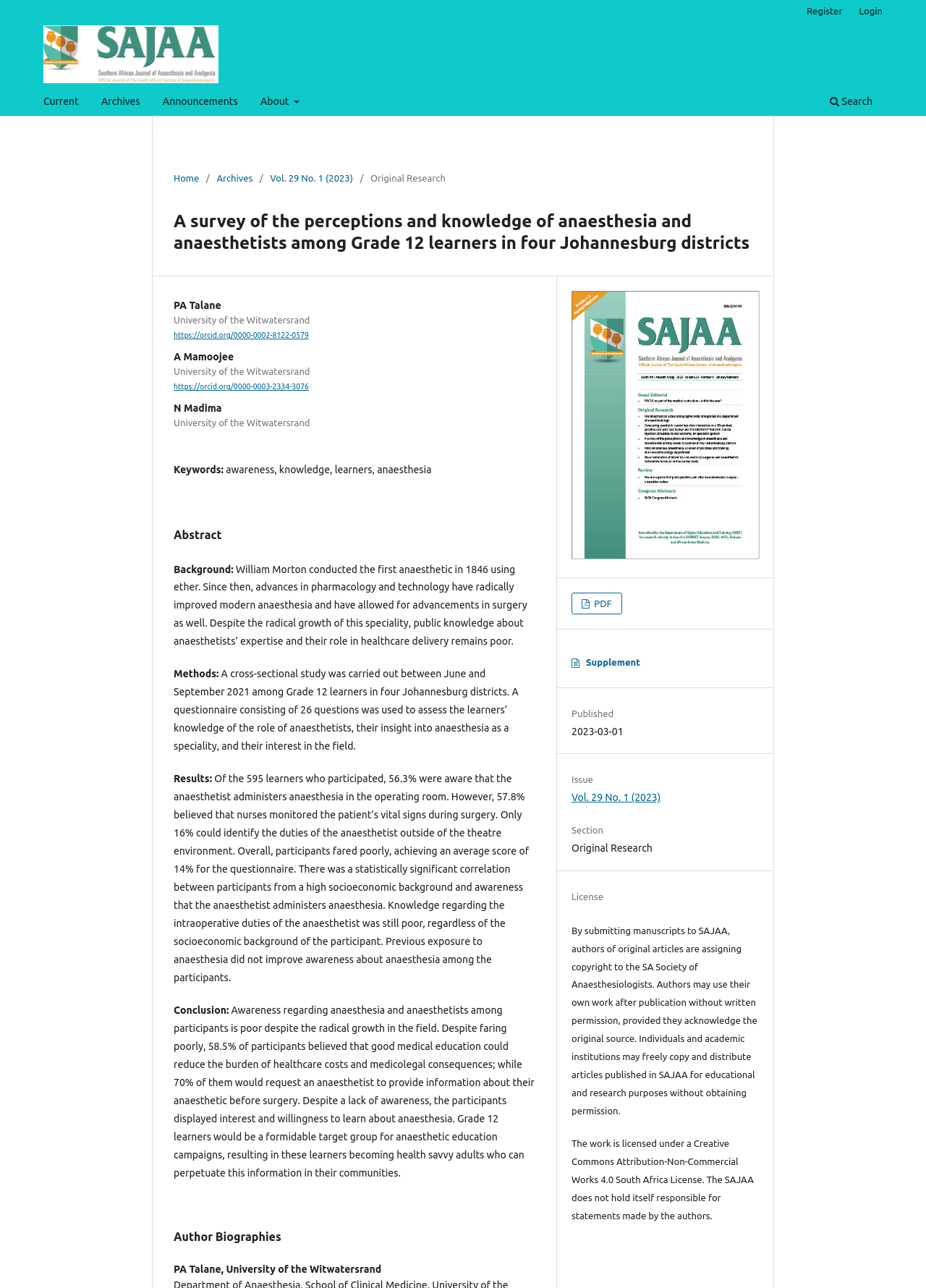Determine the bounding box coordinates of the clickable area required to perform the following instruction: "Click on the 'Current' link". The coordinates should be represented as four float numbers between 0 and 1: [left, top, right, bottom].

[0.041, 0.07, 0.09, 0.09]